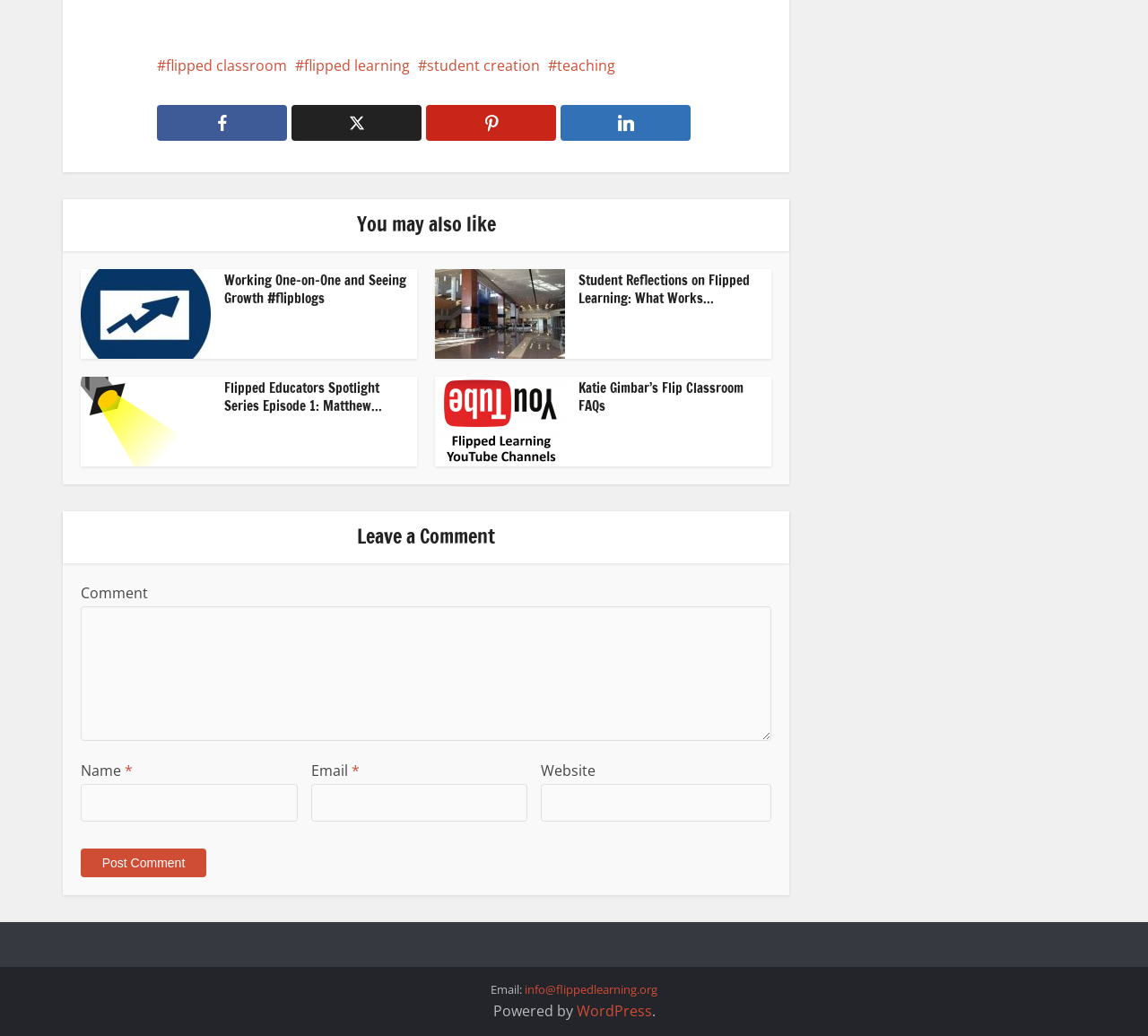Using the information from the screenshot, answer the following question thoroughly:
How many links are in the footer?

I examined the footer element [151] and found four link elements [365], [367], [369], and [371] inside it, which are labeled as '#flipped classroom', '#flipped learning', '#student creation', and '#teaching' respectively.